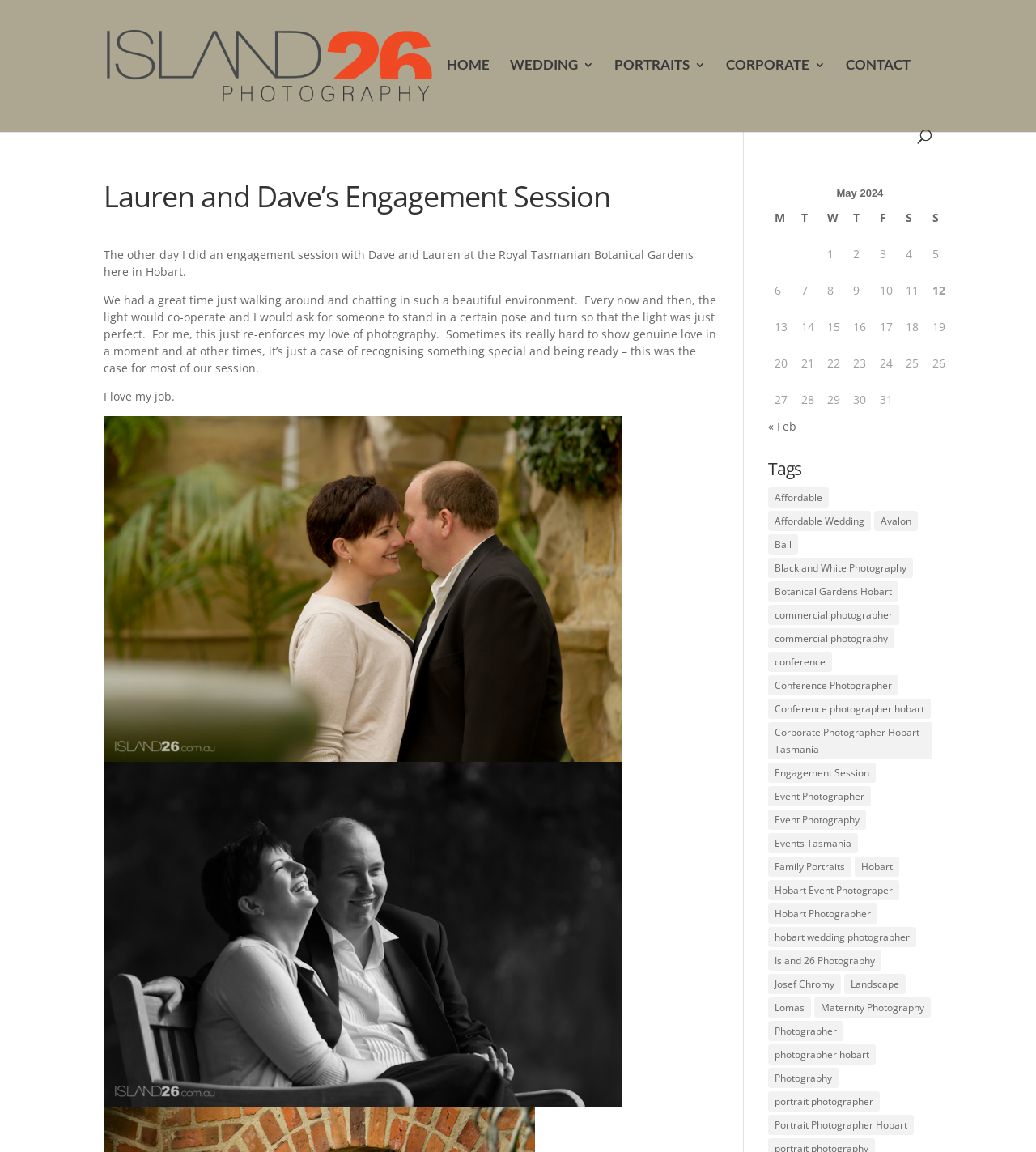Locate the bounding box coordinates of the element that should be clicked to execute the following instruction: "View Lauren and Dave’s Engagement Session".

[0.1, 0.155, 0.694, 0.193]